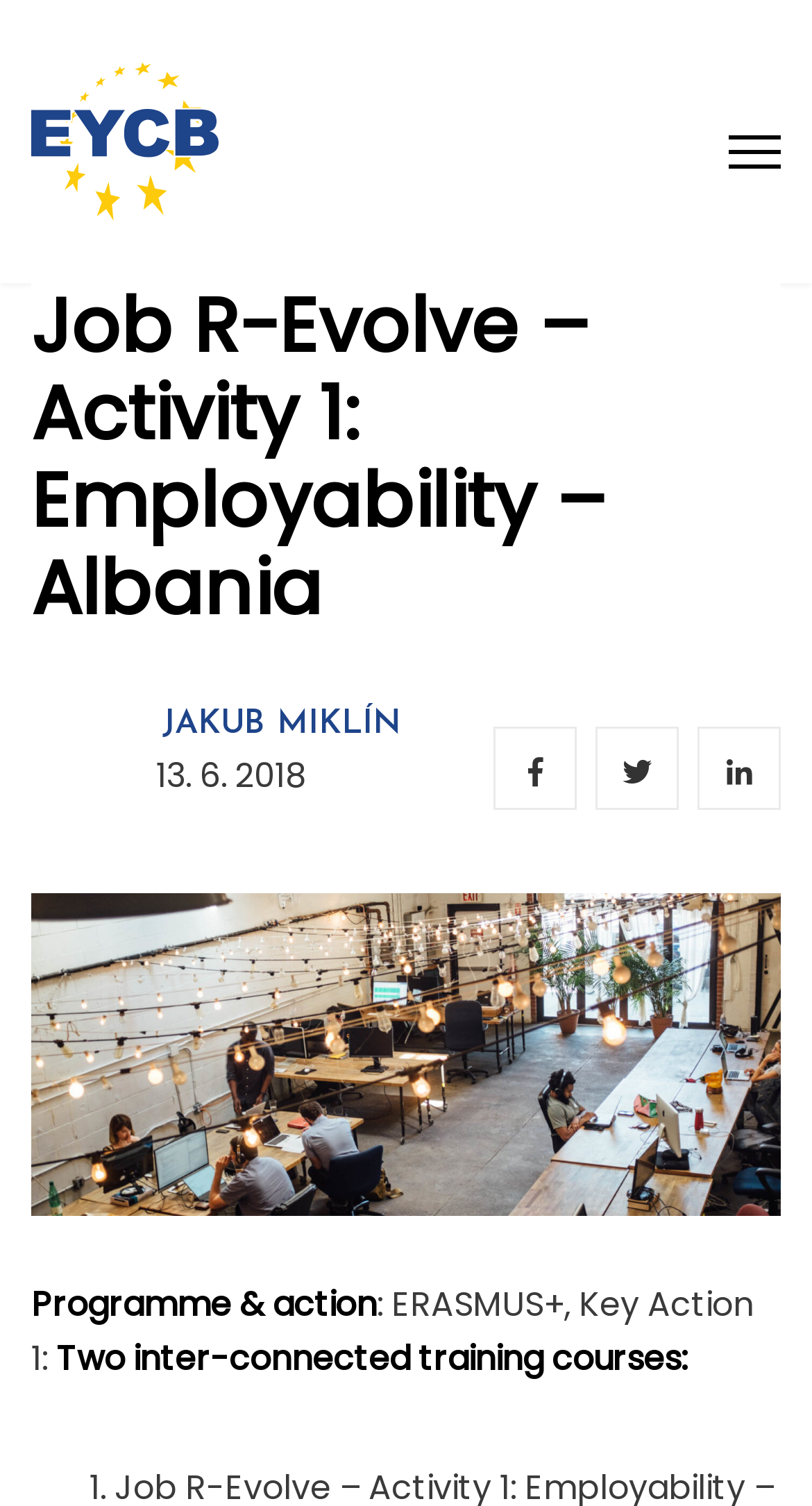Generate a comprehensive description of the contents of the webpage.

The webpage appears to be a blog post or article page, with a focus on a specific program or activity. At the top right corner, there is a link with a popup menu. On the top left, there is a logo of the European Youth Centre Břeclav, accompanied by a header that reads "Job R-Evolve – Activity 1: Employability – Albania". 

Below the header, there are several links and icons. The first link is to "JAKUB MIKLÍN", followed by a link to a date "13. 6. 2018". There are also three social media icons, represented by Unicode characters. 

Further down, there is a large image that takes up most of the width of the page. Above the image, there is a figure caption, but it is empty. Below the image, there are three lines of text. The first line reads "Programme & action", the second line reads ": ERASMUS+, Key Action 1:", and the third line reads "Two inter-connected training courses:".